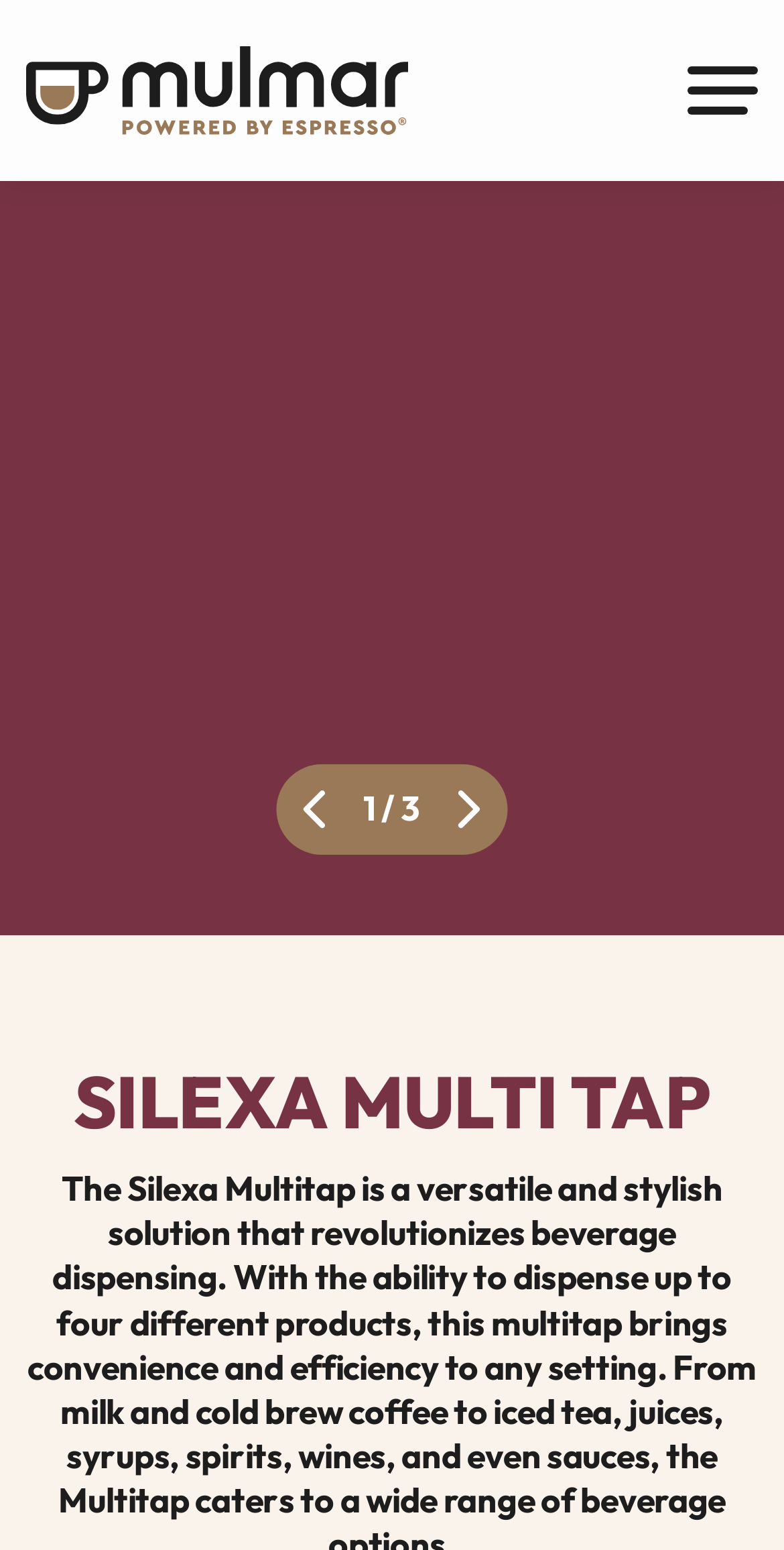Determine the heading of the webpage and extract its text content.

SILEXA MULTI TAP